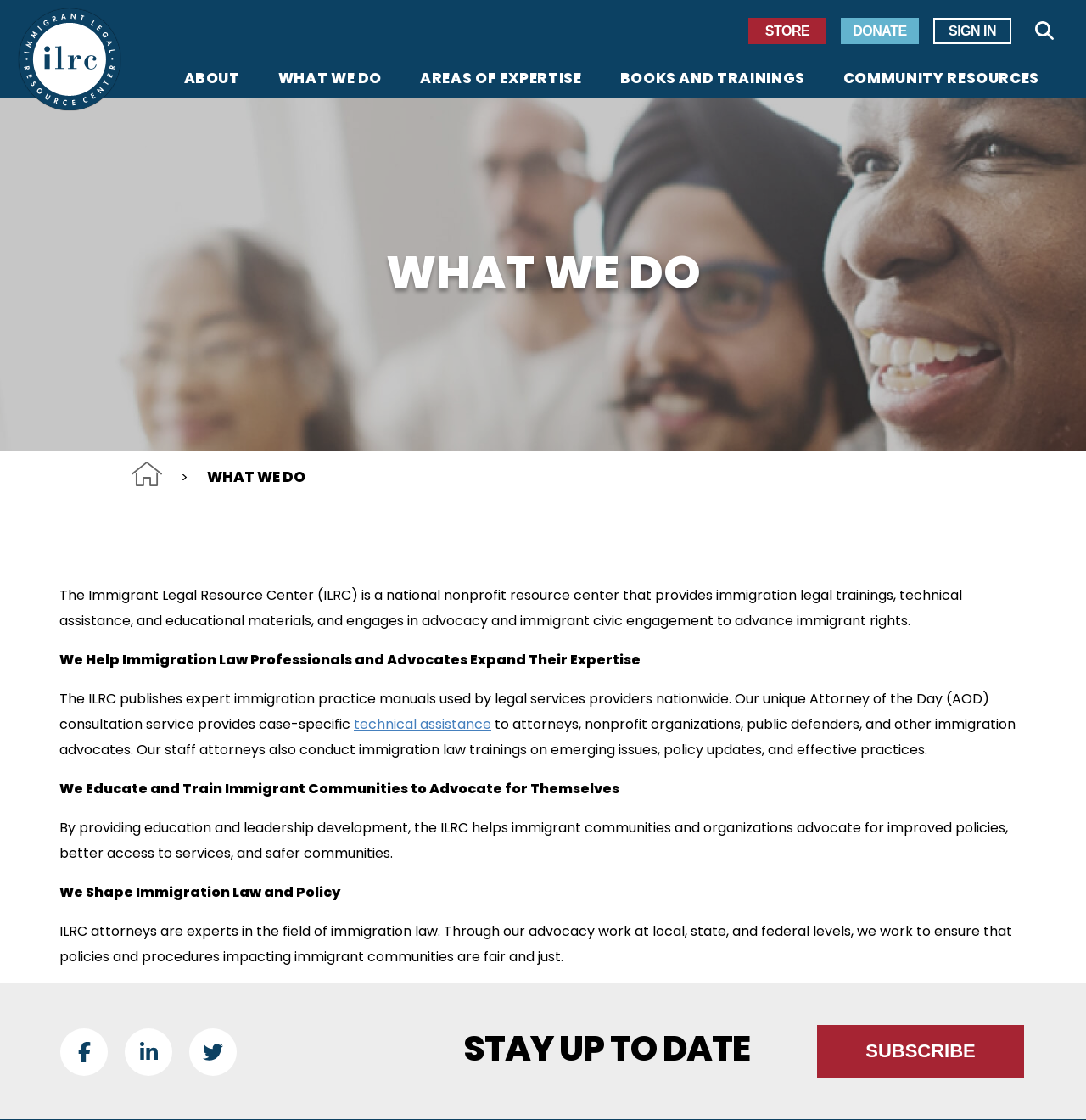Describe every aspect of the webpage in a detailed manner.

The webpage is about the Immigrant Legal Resource Center (ILRC), a national nonprofit organization. At the top left corner, there is a logo with a link and an image. Below it, there is a secondary navigation menu with links to "STORE", "DONATE", "SIGN IN", and "Search". 

On the top right side, there are main navigation links to "ABOUT", "WHAT WE DO", "AREAS OF EXPERTISE", "BOOKS AND TRAININGS", and "COMMUNITY RESOURCES". 

Below the navigation menu, there is a large image with a description "People listening enthusiastically." 

The main content of the webpage is divided into sections. The first section has a heading "WHAT WE DO" and describes the ILRC's mission and activities, including providing immigration legal trainings, technical assistance, and educational materials, as well as engaging in advocacy and immigrant civic engagement. 

The following sections describe how the ILRC helps immigration law professionals and advocates expand their expertise, educates and trains immigrant communities to advocate for themselves, and shapes immigration law and policy. 

At the bottom of the page, there is a footer section with a navigation menu labeled "Footer Social" that contains links to the organization's social media profiles, including Facebook, LinkedIn, and Twitter. Next to it, there is a heading "STAY UP TO DATE" and a link to "SUBSCRIBE".